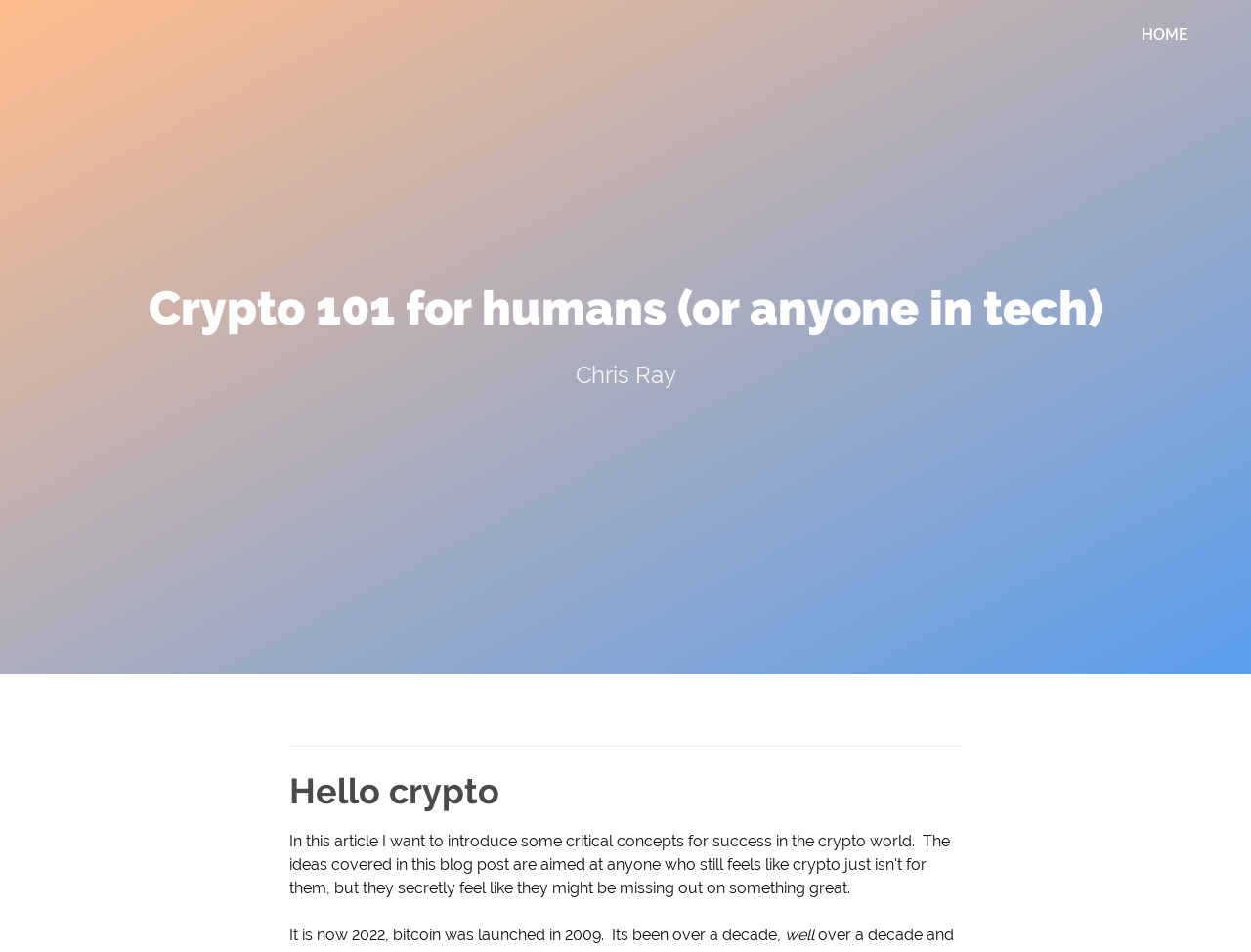Identify and generate the primary title of the webpage.

Crypto 101 for humans (or anyone in tech)